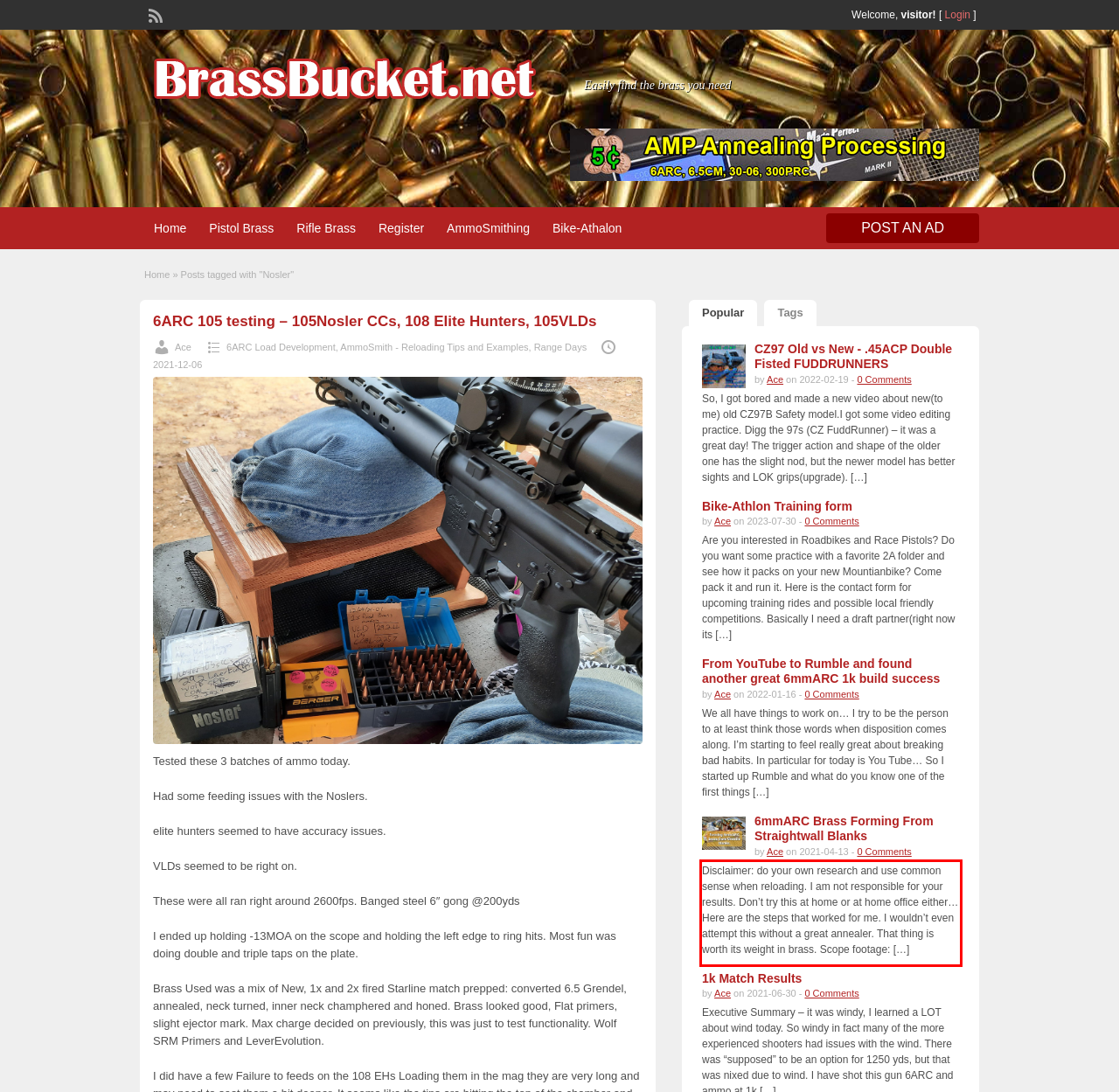Given a screenshot of a webpage with a red bounding box, extract the text content from the UI element inside the red bounding box.

Disclaimer: do your own research and use common sense when reloading. I am not responsible for your results. Don’t try this at home or at home office either… Here are the steps that worked for me. I wouldn’t even attempt this without a great annealer. That thing is worth its weight in brass. Scope footage: […]